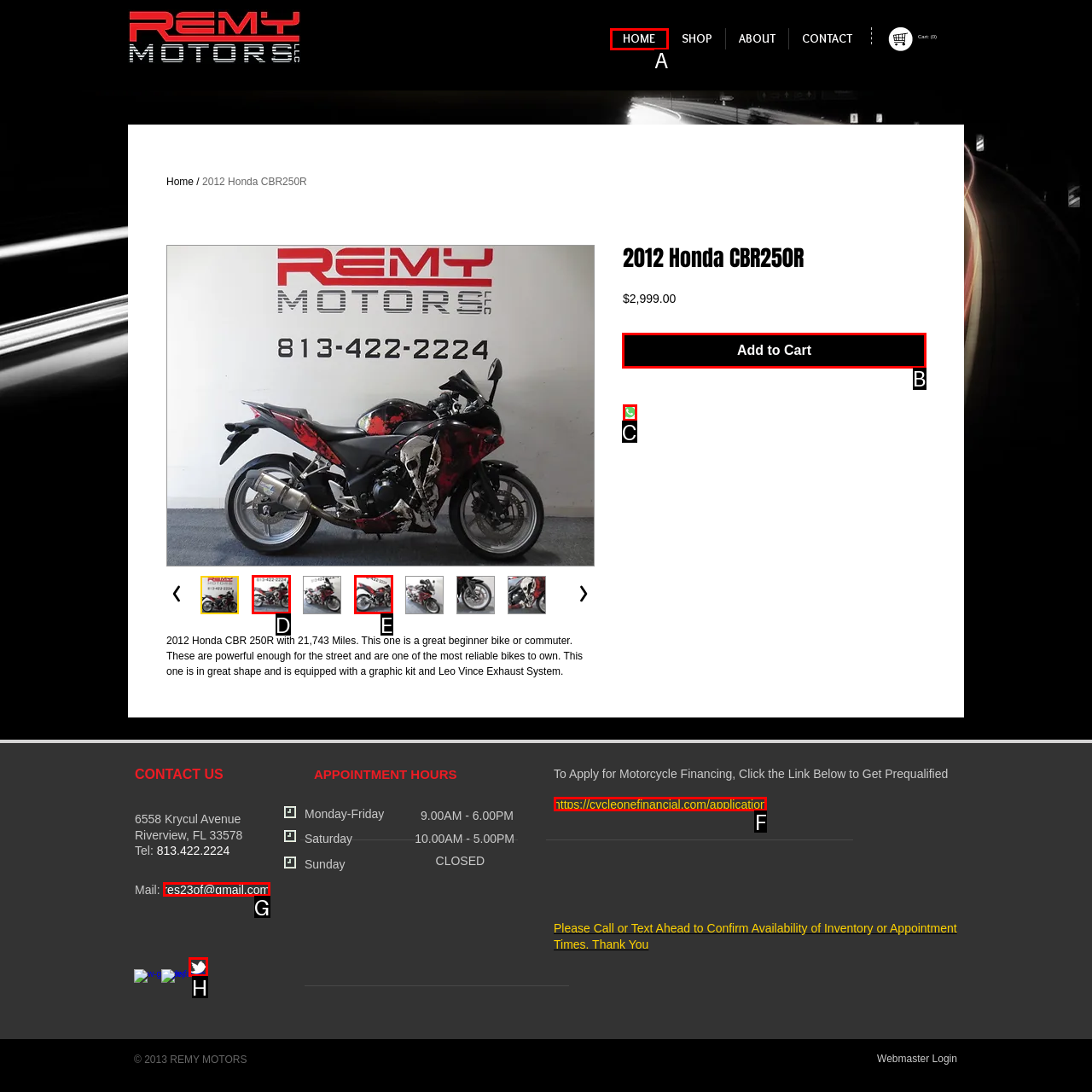Select the proper UI element to click in order to perform the following task: Add to cart. Indicate your choice with the letter of the appropriate option.

B